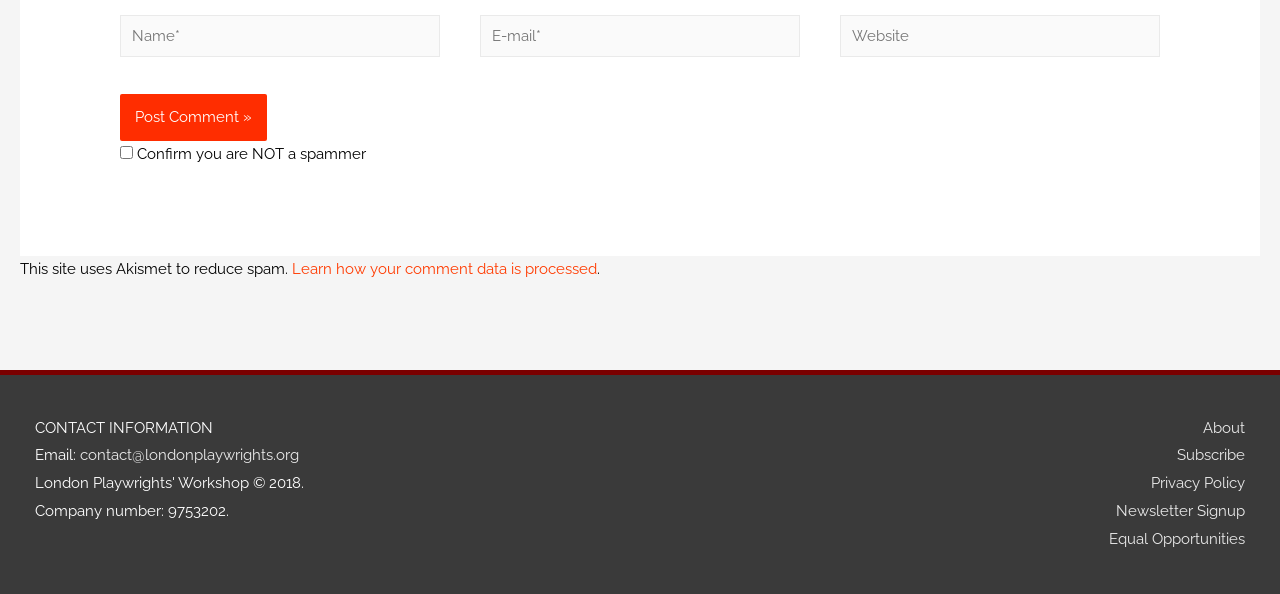Please identify the bounding box coordinates of the region to click in order to complete the task: "Send an email to contact@londonplaywrights.org". The coordinates must be four float numbers between 0 and 1, specified as [left, top, right, bottom].

[0.062, 0.752, 0.234, 0.782]